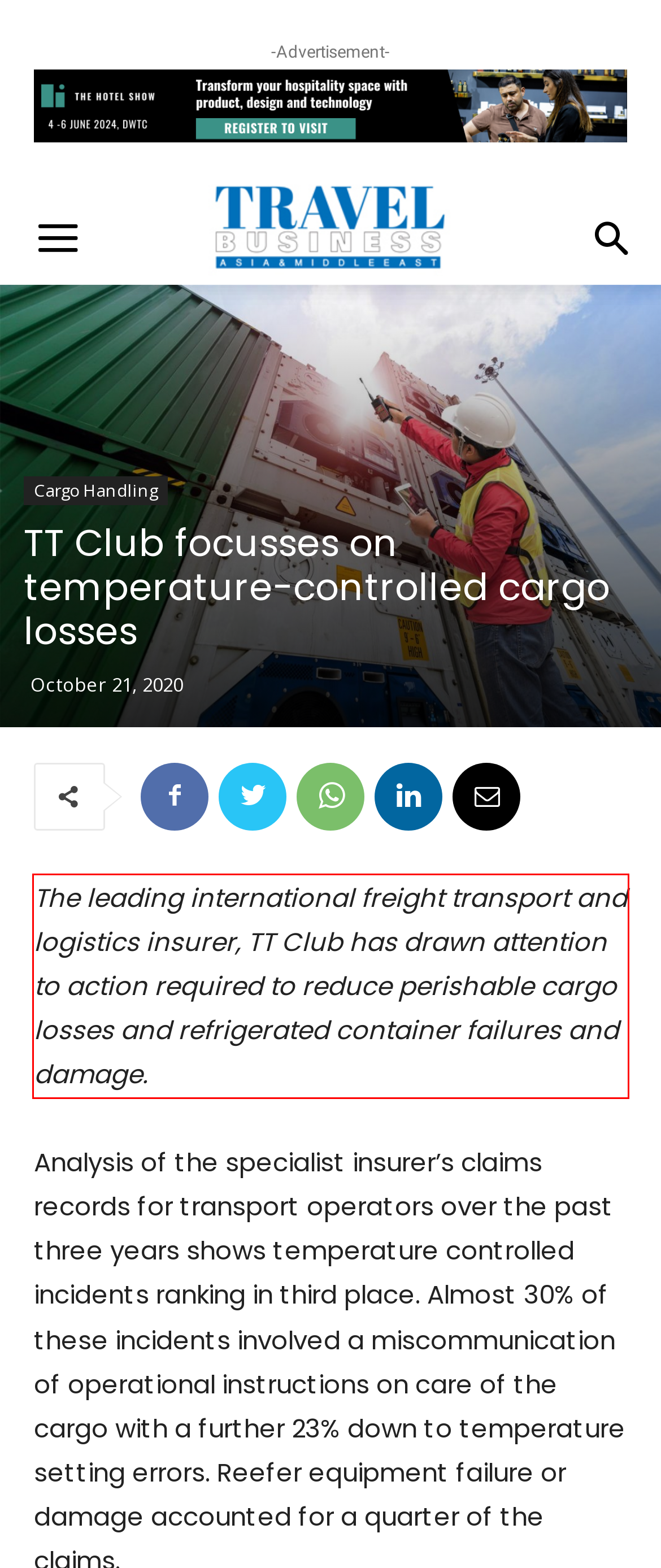From the given screenshot of a webpage, identify the red bounding box and extract the text content within it.

The leading international freight transport and logistics insurer, TT Club has drawn attention to action required to reduce perishable cargo losses and refrigerated container failures and damage.